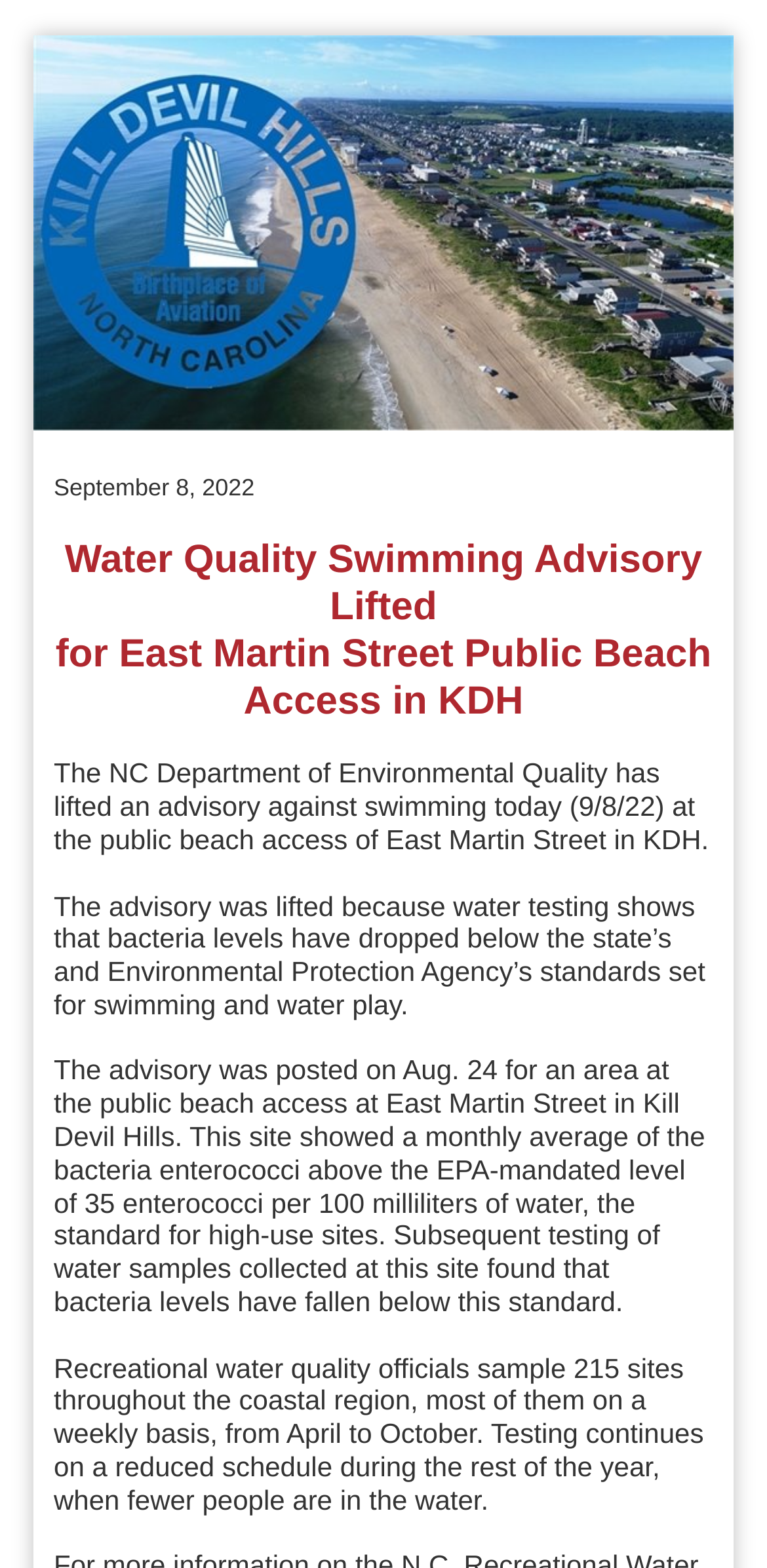What is the standard for high-use sites? Based on the screenshot, please respond with a single word or phrase.

35 enterococci per 100 milliliters